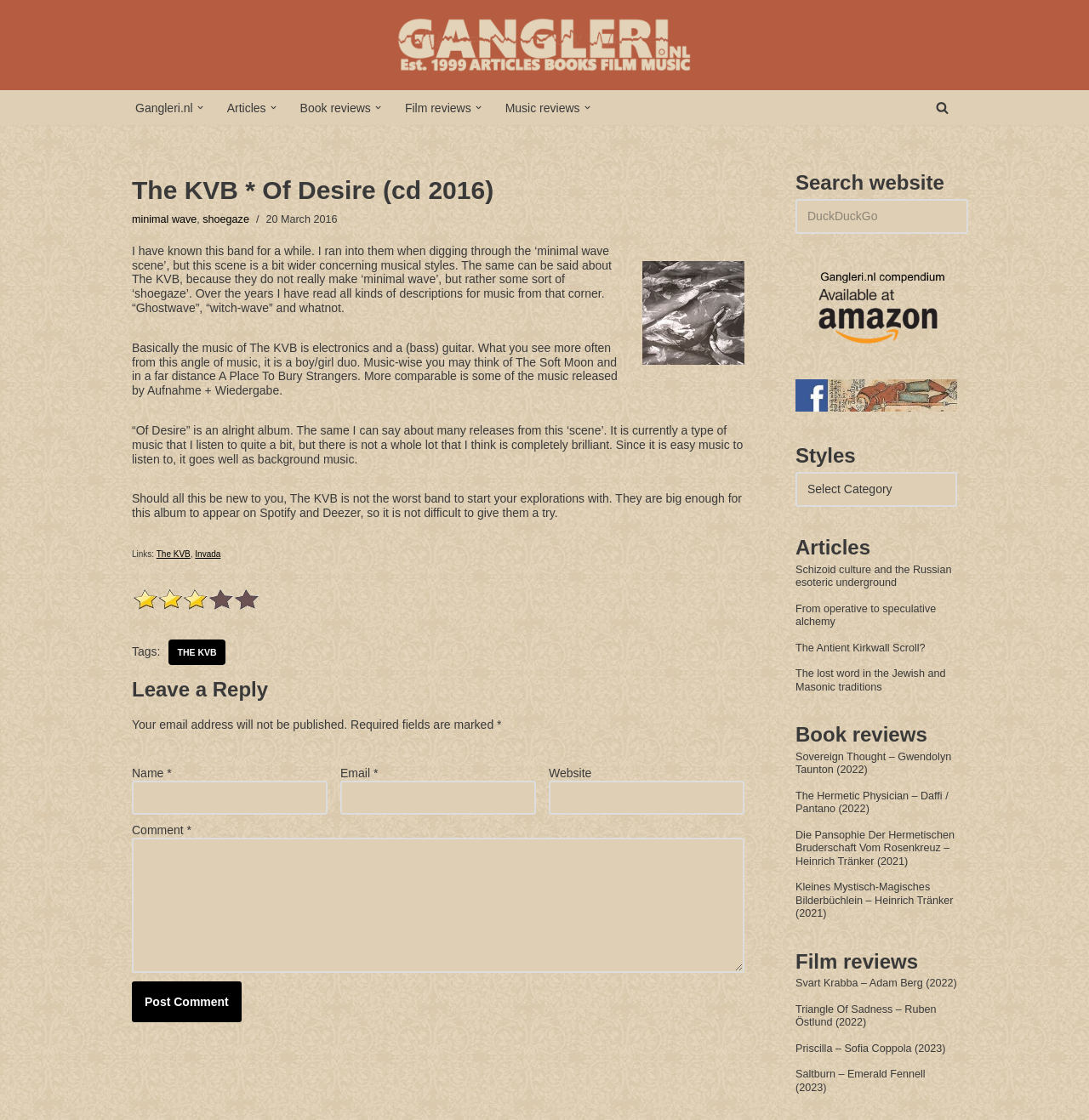Determine the bounding box coordinates of the target area to click to execute the following instruction: "Click on the 'Gangleri.nl' link."

[0.124, 0.087, 0.177, 0.106]